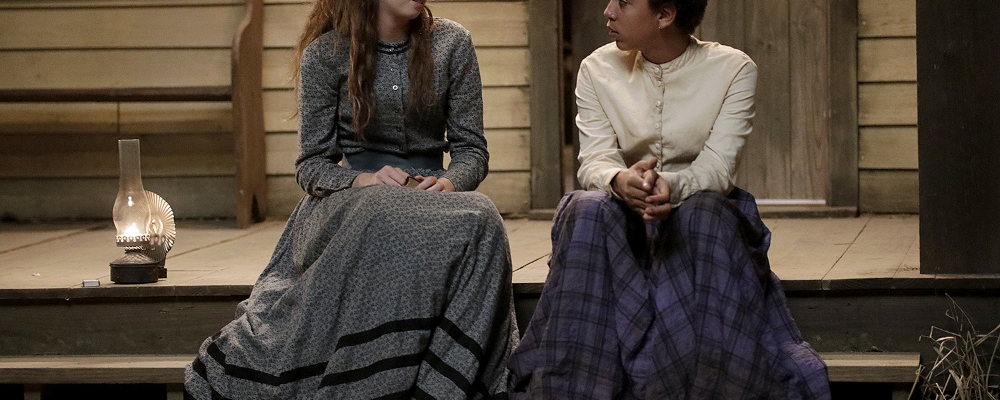Describe the image with as much detail as possible.

The image captures a poignant moment from the TV series "The Good Lord Bird" (2020). Two young women sit together on a wooden porch, dressed in period-appropriate attire that reflects the show's historical setting. One woman wears a long, gray dress with dark horizontal stripes, while the other is donned in a light-colored blouse paired with a long, purple plaid skirt. They are engaged in a heartfelt conversation, their body language suggesting intimacy and trust.

Beside them, a vintage oil lamp casts a soft glow, illuminating the scene and adding to the atmosphere of the moment. The wooden backdrop, typical of rural architecture, enhances the authenticity of their surroundings. This image encapsulates the themes of friendship and resilience that are central to the storyline of "The Good Lord Bird," highlighting the characters' connections amidst the challenges they face.